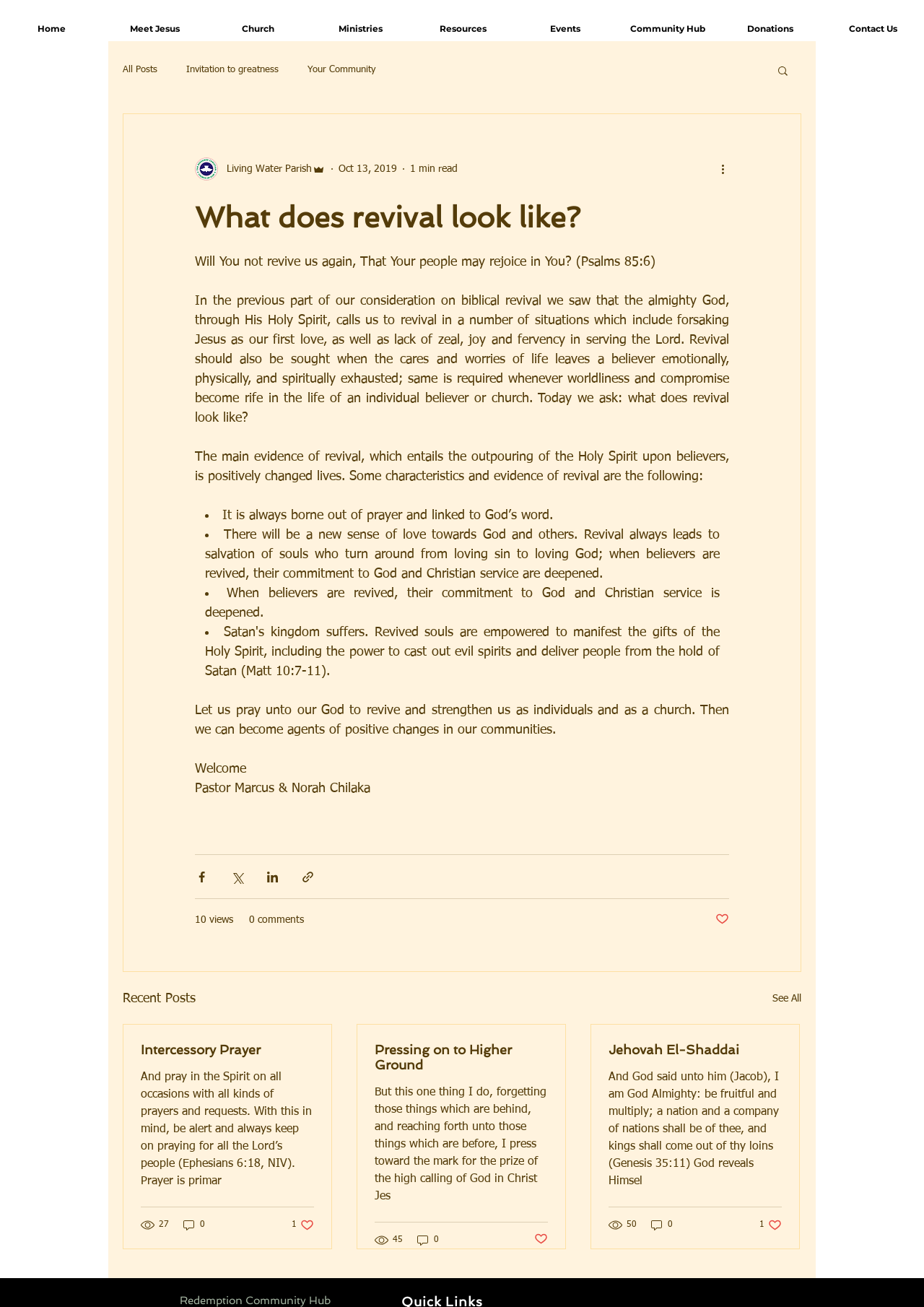Find the bounding box of the web element that fits this description: "Pressing on to Higher Ground".

[0.405, 0.797, 0.593, 0.82]